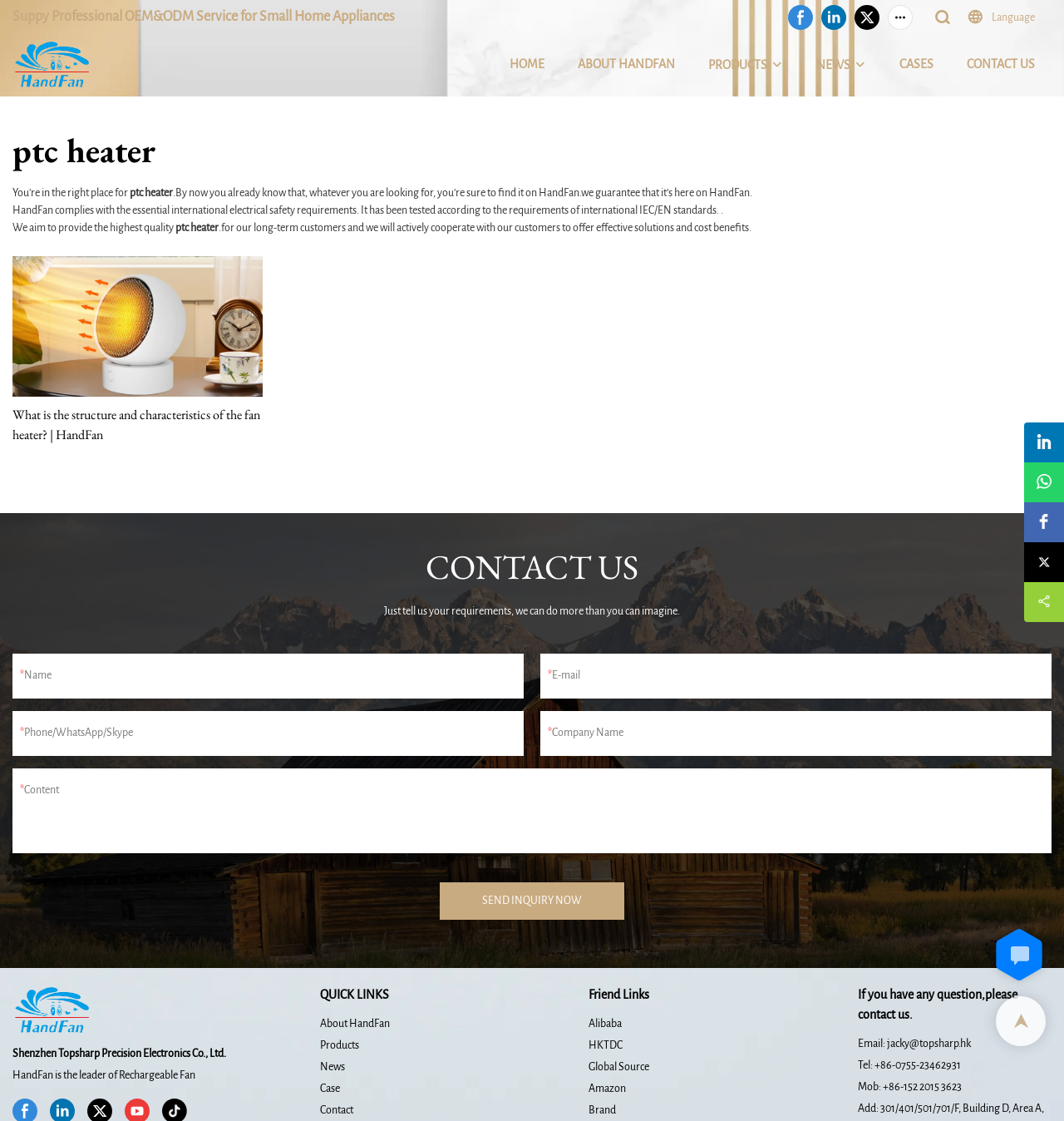What is the type of product mentioned on the webpage?
Observe the image and answer the question with a one-word or short phrase response.

ptc heater